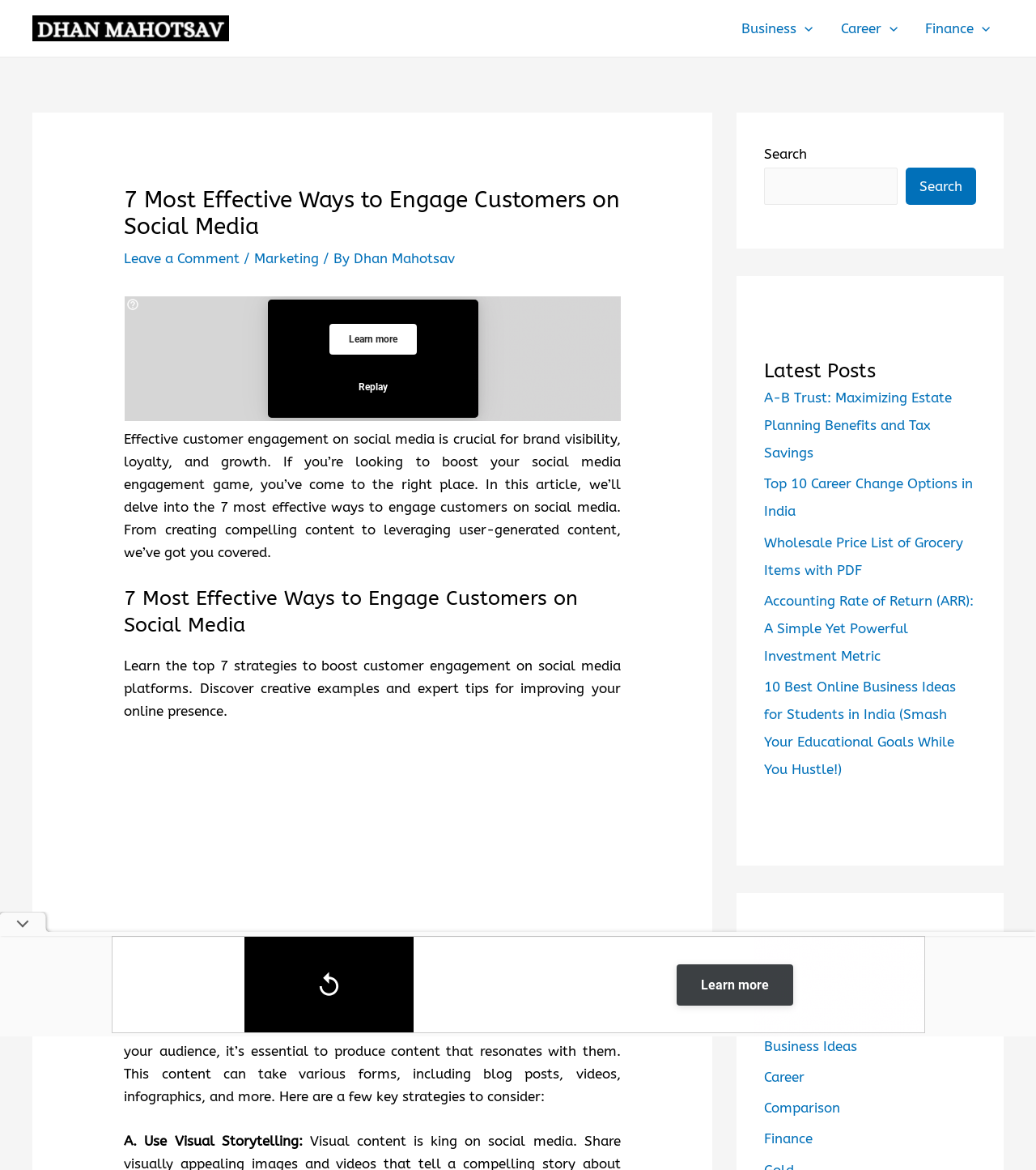Craft a detailed narrative of the webpage's structure and content.

This webpage is about effective customer engagement on social media, with a focus on 7 strategies to boost engagement. At the top left, there is a logo of "Dhan Mahotsav" with a navigation menu to the right, containing links to "Business", "Career", and "Finance" menus. Below the navigation menu, there is a header section with a title "7 Most Effective Ways to Engage Customers on Social Media" and a brief description of the article.

The main content of the webpage is divided into sections, with headings such as "Create Compelling Content" and "A. Use Visual Storytelling". Each section contains a brief description of the strategy and its importance in social media engagement.

On the right side of the webpage, there is a complementary section with a search bar and a list of "Latest Posts" with links to various articles, including "A-B Trust: Maximizing Estate Planning Benefits and Tax Savings" and "10 Best Online Business Ideas for Students in India". Below the latest posts, there is a list of categories, including "Business", "Business Ideas", "Career", and "Finance", with links to related articles.

At the bottom of the webpage, there are two advertisements, one on the left and one on the right, with images and links to external websites.